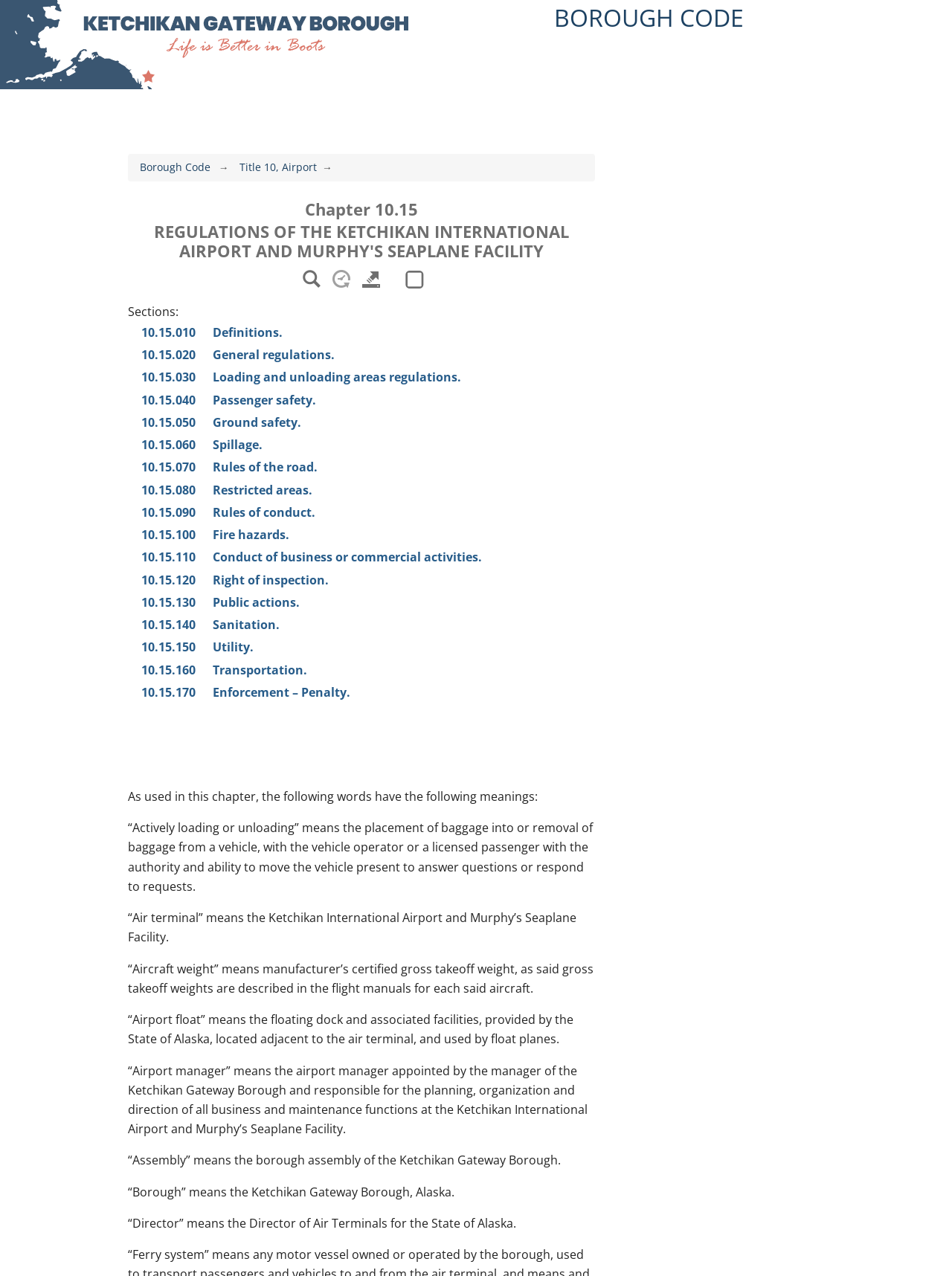Utilize the details in the image to give a detailed response to the question: What happens to unclaimed lost articles?

The section 'Lost Articles' states that unclaimed items may be disposed of after 45 days and perishable unclaimed items may be disposed of prior to the expiration of 45 days. This implies that unclaimed lost articles are disposed of after 45 days.